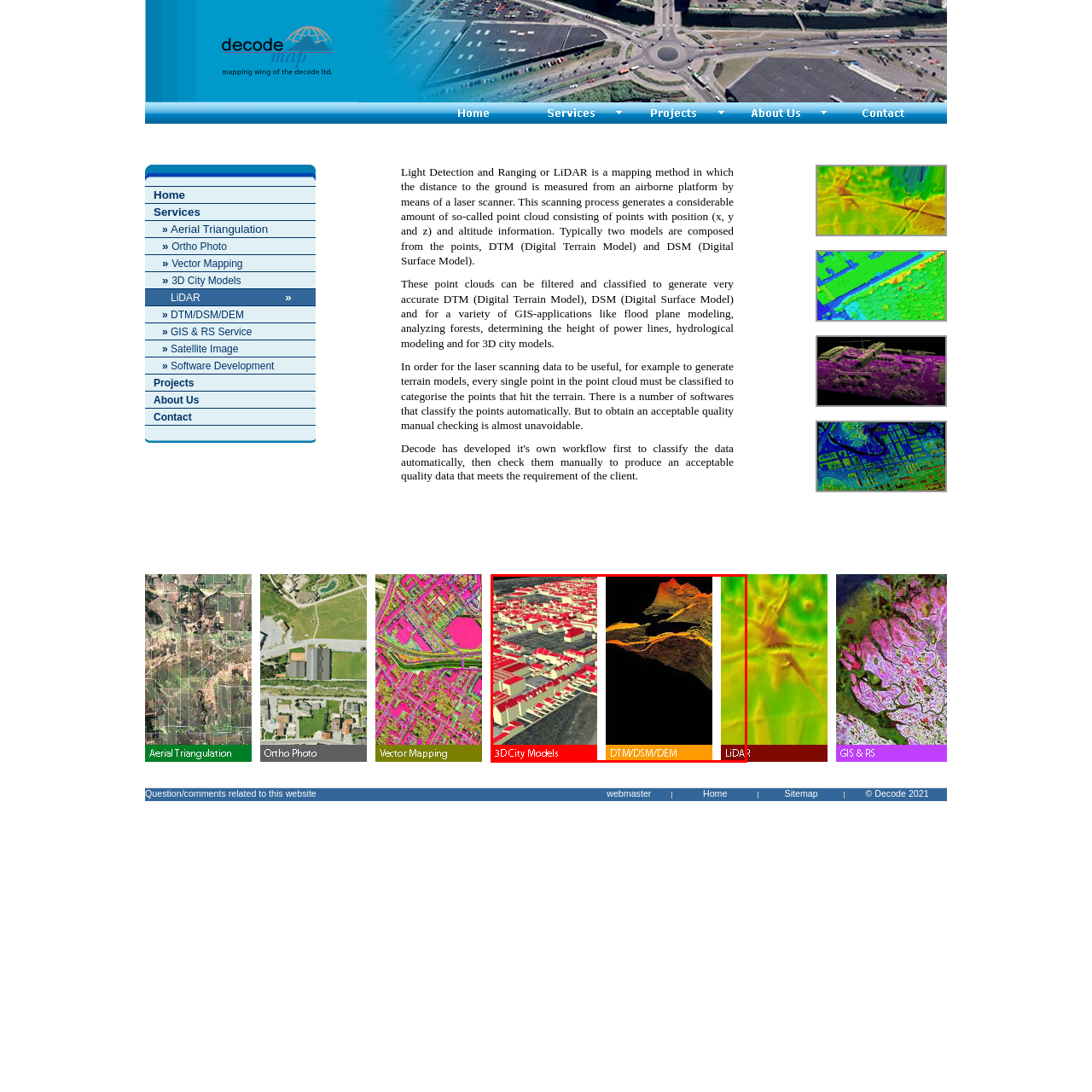What is the purpose of combining these visual representations?
Focus on the image section enclosed by the red bounding box and answer the question thoroughly.

The caption explains that each segment combines cutting-edge technology and visualization techniques pivotal for urban planning, environmental monitoring, and geographic information systems (GIS), indicating that the purpose of combining these visual representations is to facilitate these applications.